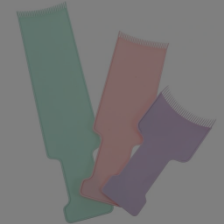Give a one-word or phrase response to the following question: What is the price of the kit?

65.46 zł